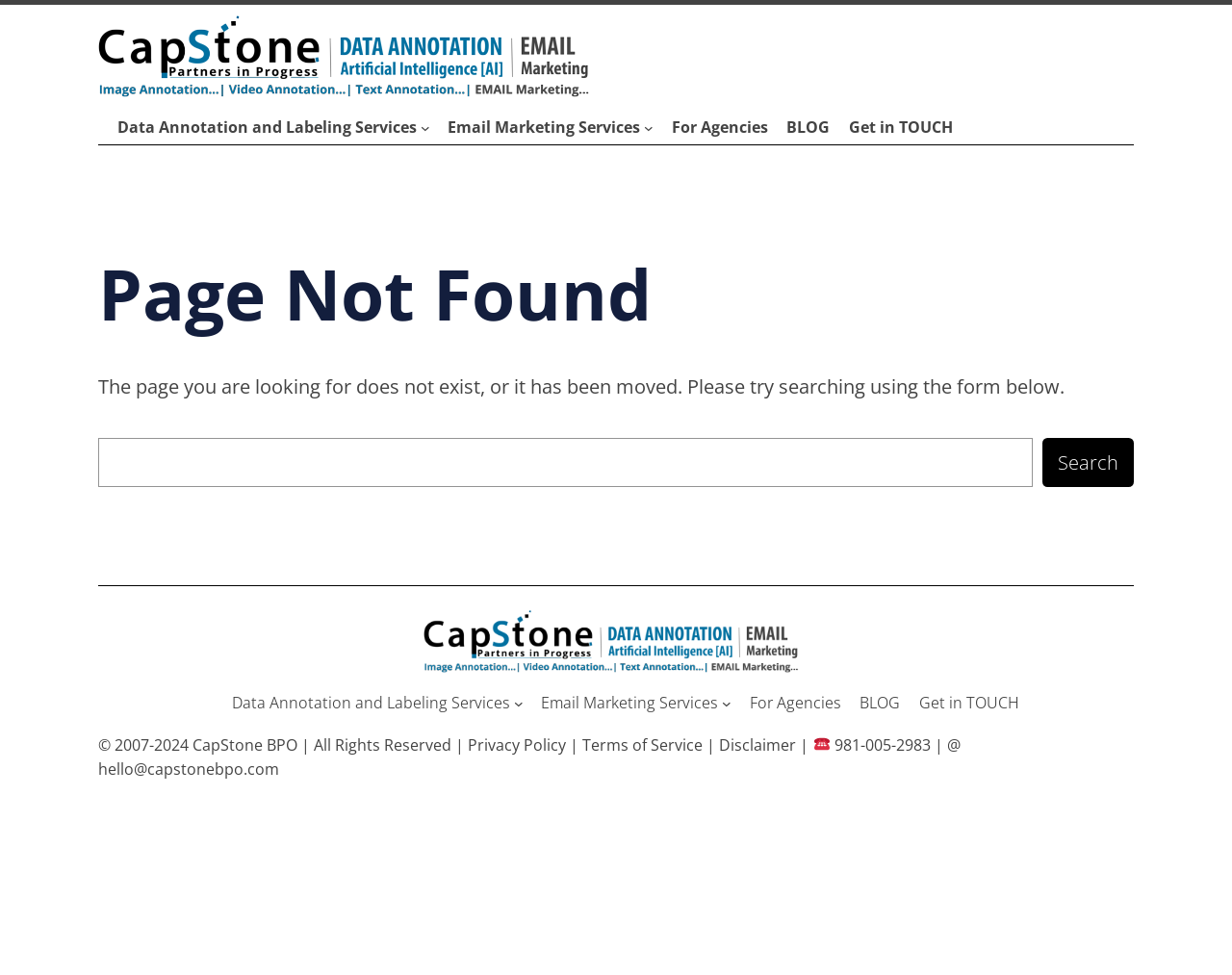Answer this question using a single word or a brief phrase:
What is the company's contact information?

981-005-2983 and hello@capstonebpo.com